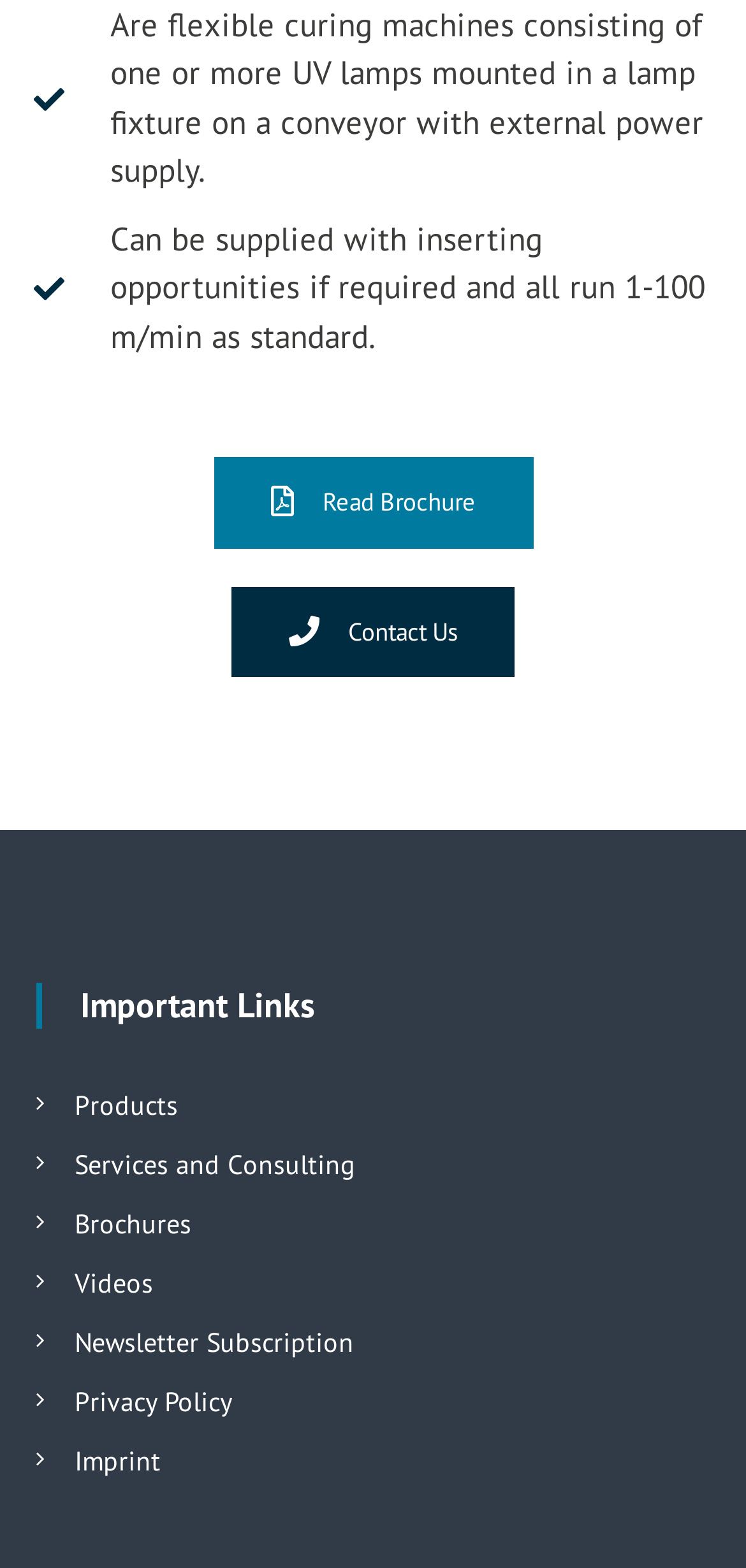Select the bounding box coordinates of the element I need to click to carry out the following instruction: "View products".

[0.1, 0.694, 0.239, 0.716]